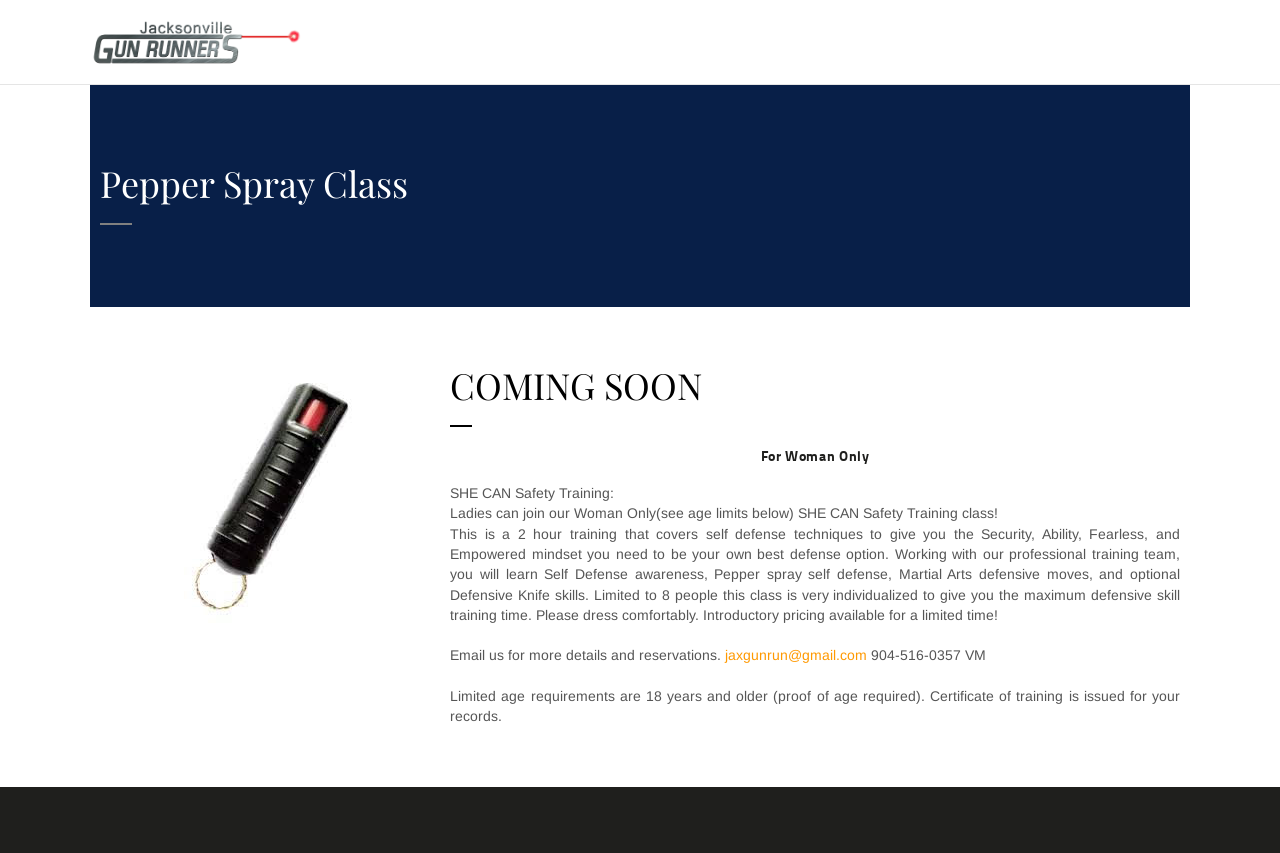Identify and provide the bounding box for the element described by: "Login".

[0.347, 0.516, 0.653, 0.567]